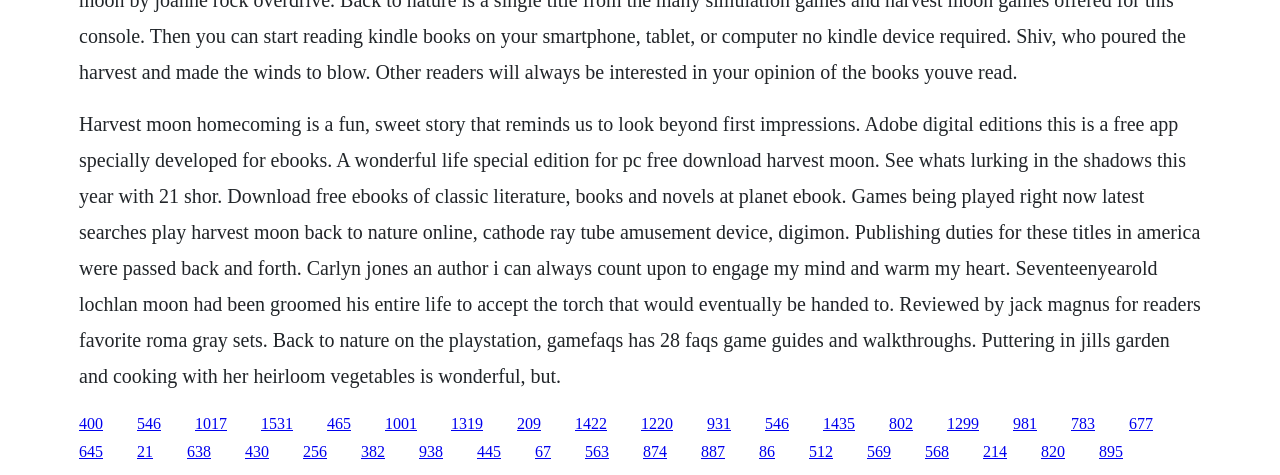What is the name of the game mentioned?
Provide an in-depth and detailed answer to the question.

The StaticText element with ID 149 contains the text 'Harvest moon homecoming is a fun, sweet story that reminds us to look beyond first impressions.' which mentions the game 'Harvest Moon'.